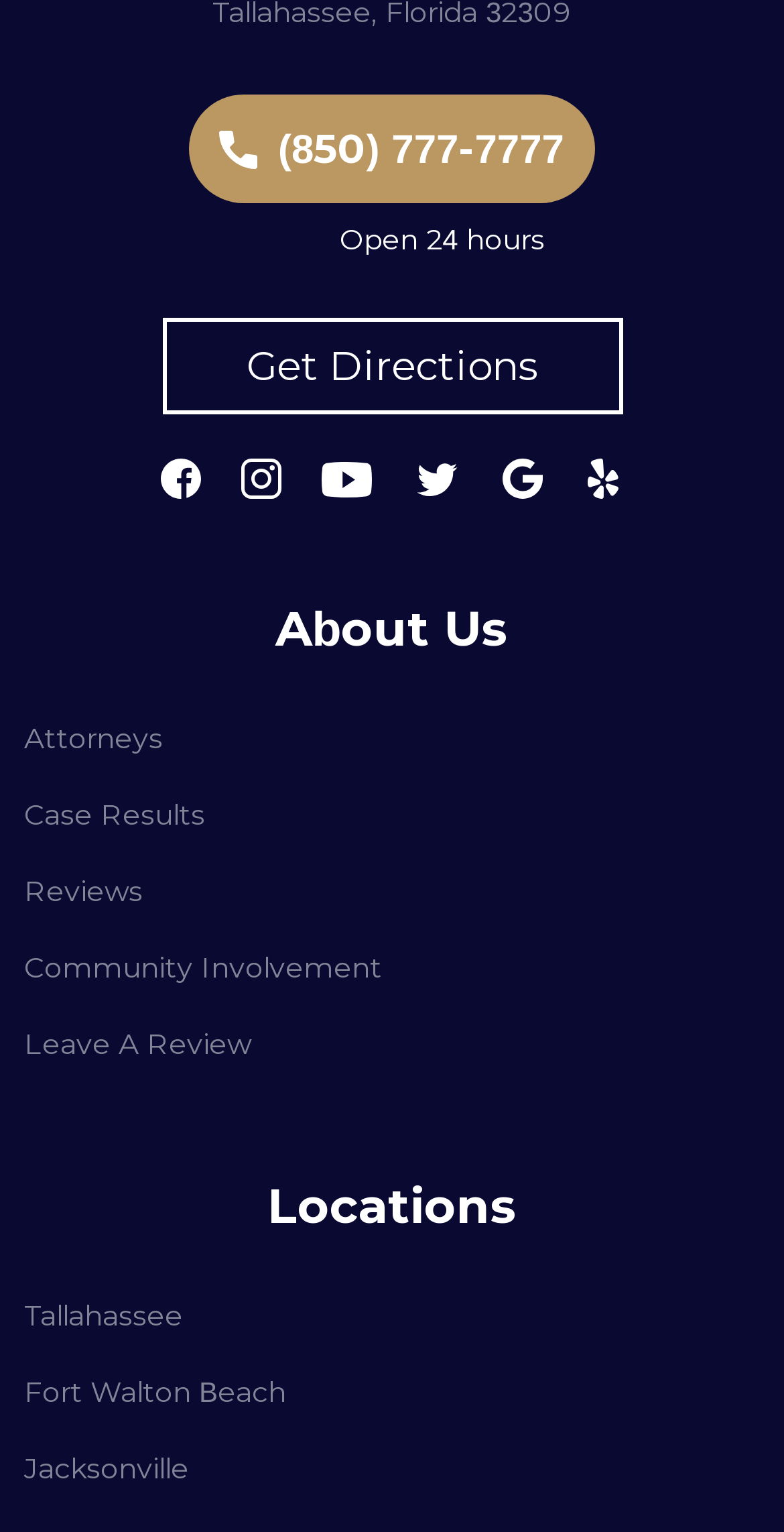Specify the bounding box coordinates of the area to click in order to follow the given instruction: "Read about attorneys."

[0.031, 0.457, 0.208, 0.506]